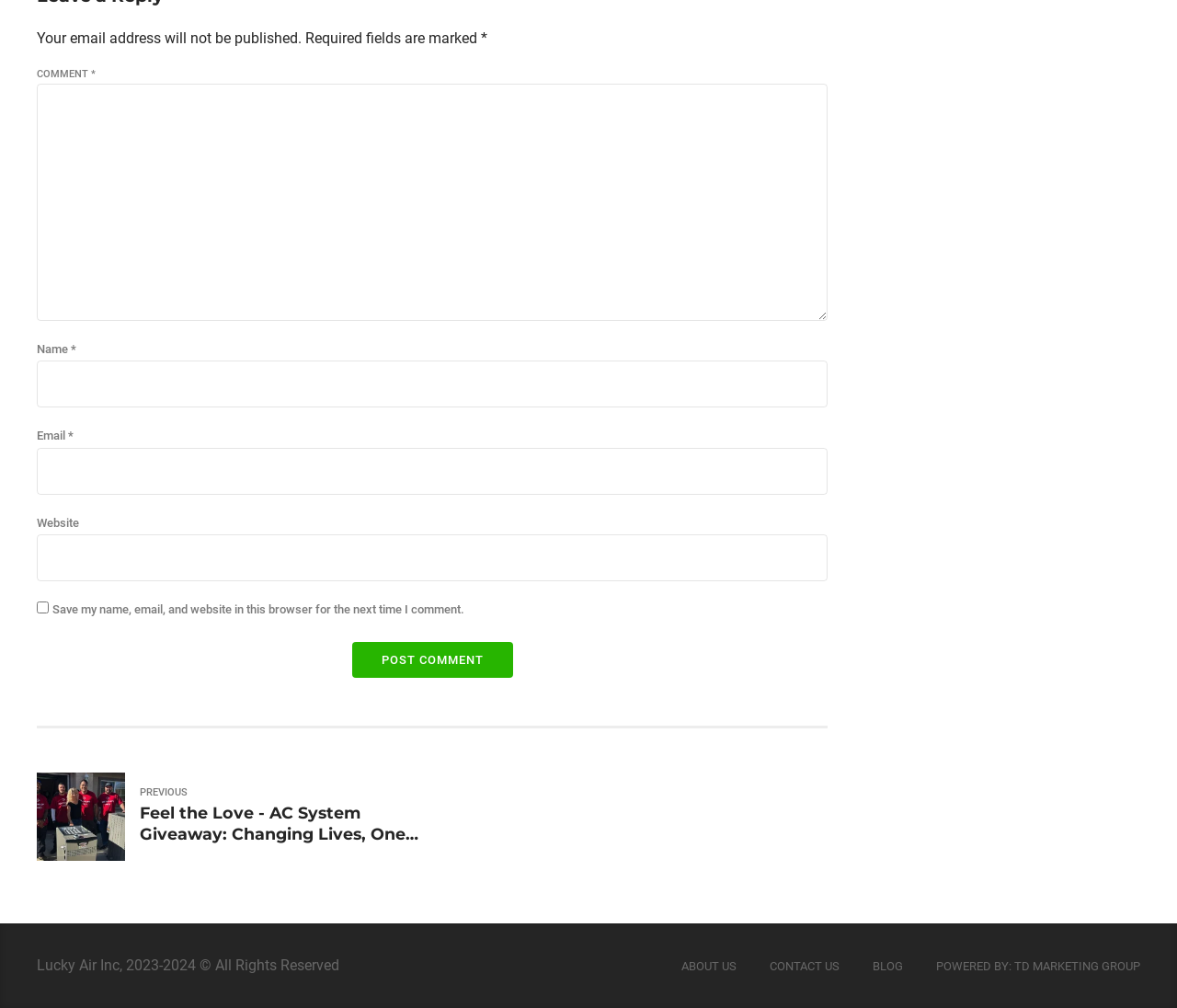What is the purpose of the comment section?
Please give a well-detailed answer to the question.

The comment section is composed of several input fields, including name, email, website, and a comment box, which suggests that users can leave a comment on the webpage. The presence of a 'POST COMMENT' button further supports this conclusion.